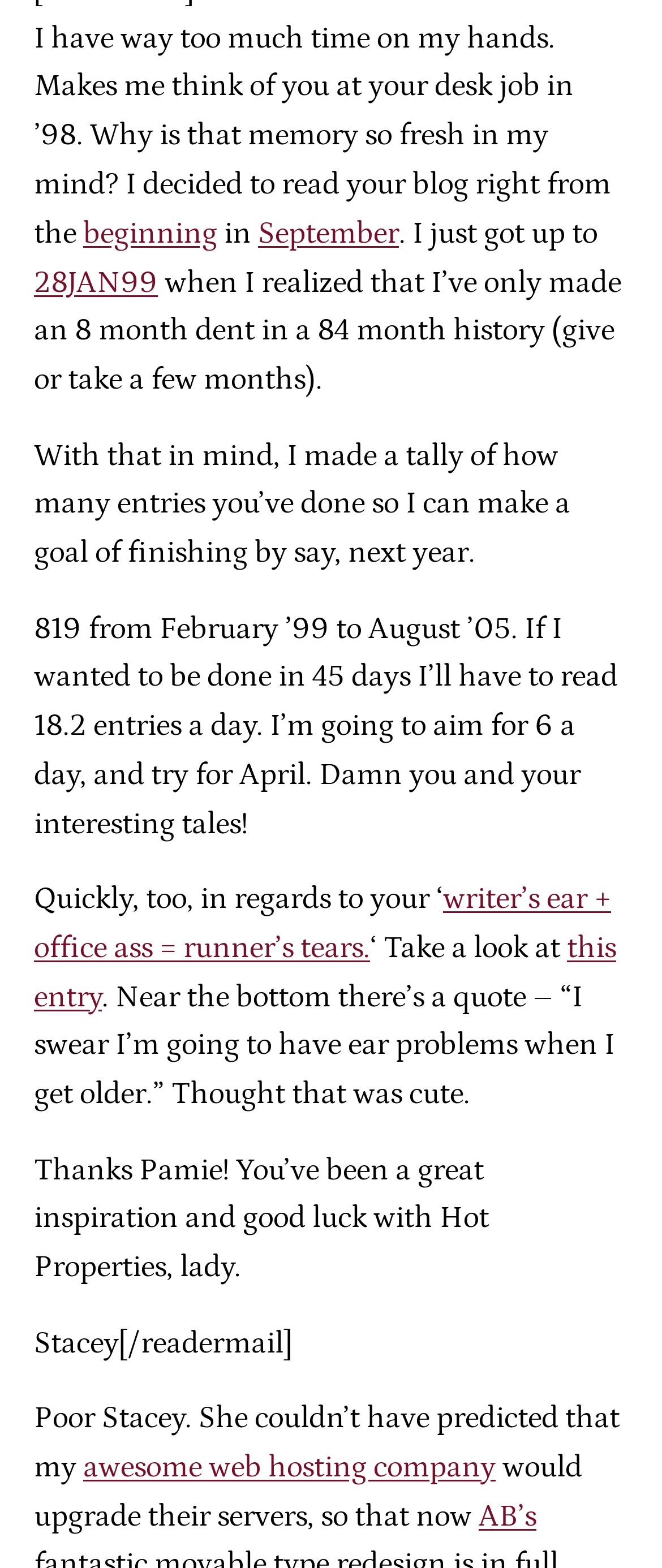What is the quote mentioned near the bottom of the entry?
Answer with a single word or short phrase according to what you see in the image.

I swear I’m going to have ear problems when I get older